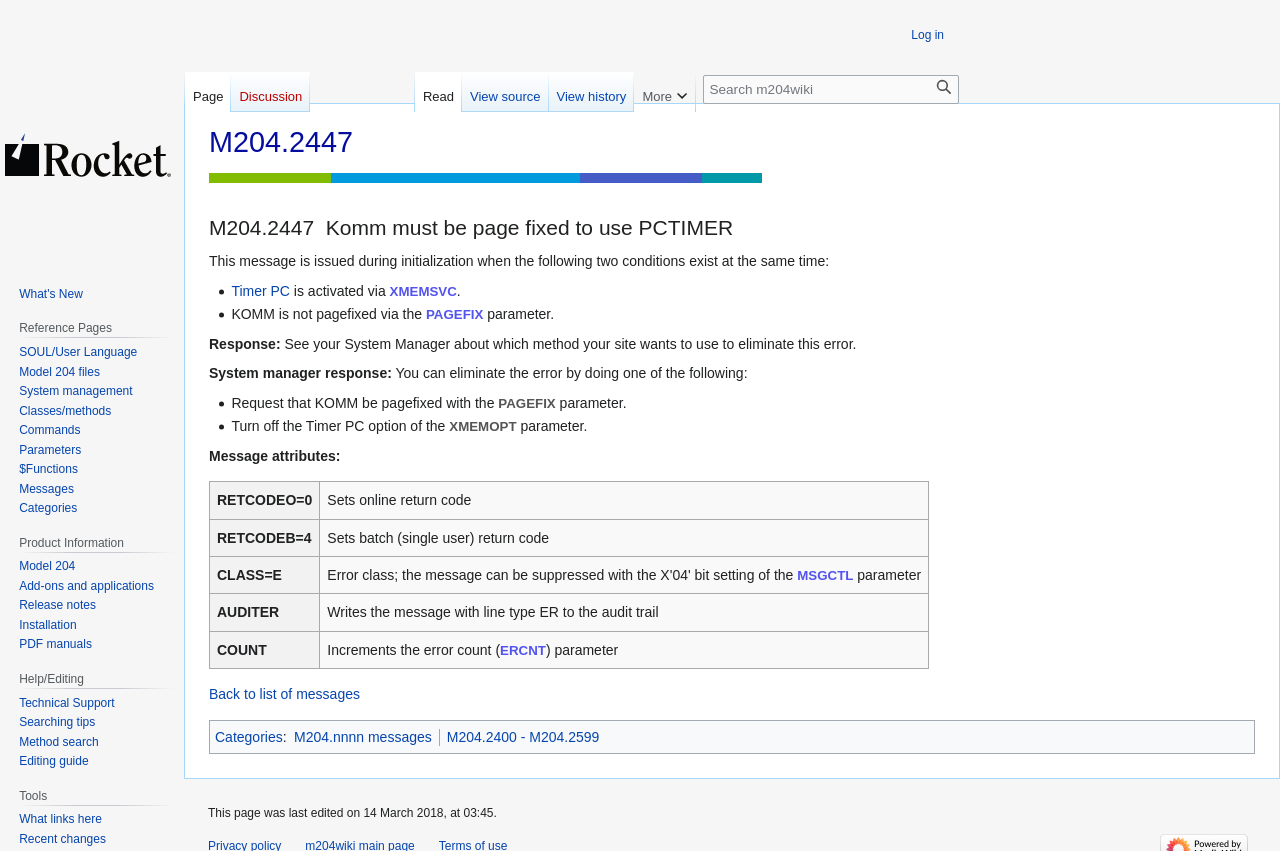Specify the bounding box coordinates of the region I need to click to perform the following instruction: "View history". The coordinates must be four float numbers in the range of 0 to 1, i.e., [left, top, right, bottom].

[0.429, 0.085, 0.496, 0.132]